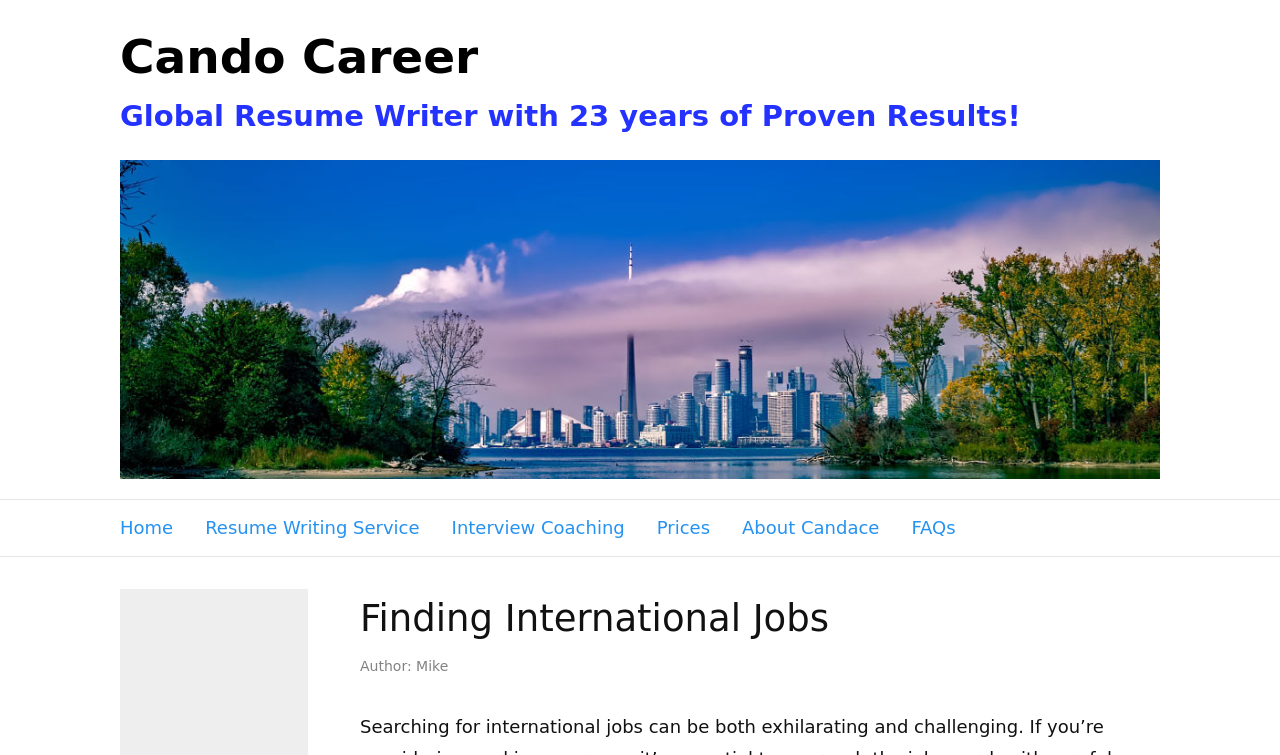Who wrote the article 'Finding International Jobs'?
Please ensure your answer is as detailed and informative as possible.

The author of the article 'Finding International Jobs' can be found below the heading, where it says 'Author: Mike' in a static text element.